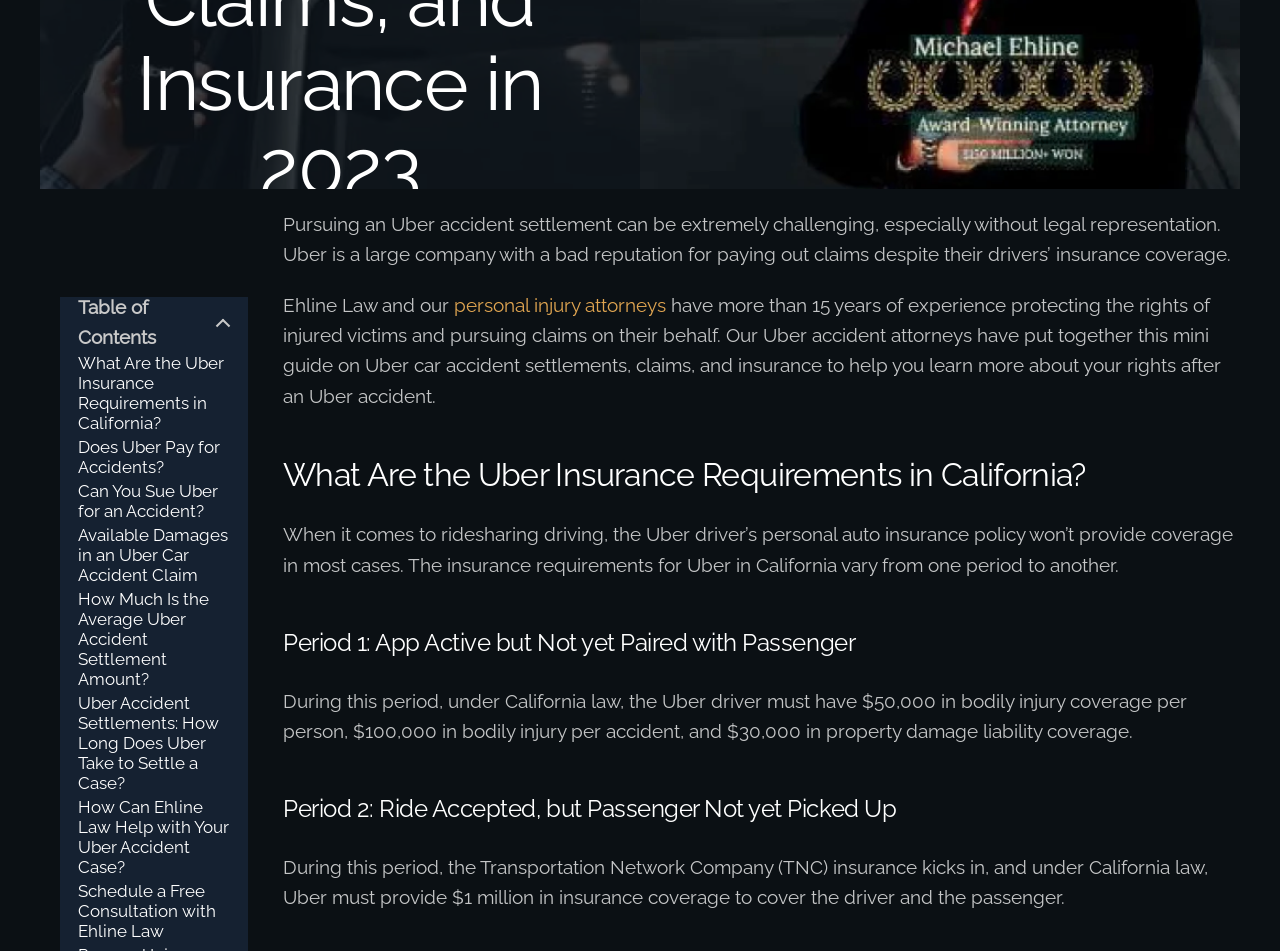Provide the bounding box coordinates of the HTML element described by the text: "Does Uber Pay for Accidents?".

[0.061, 0.46, 0.18, 0.502]